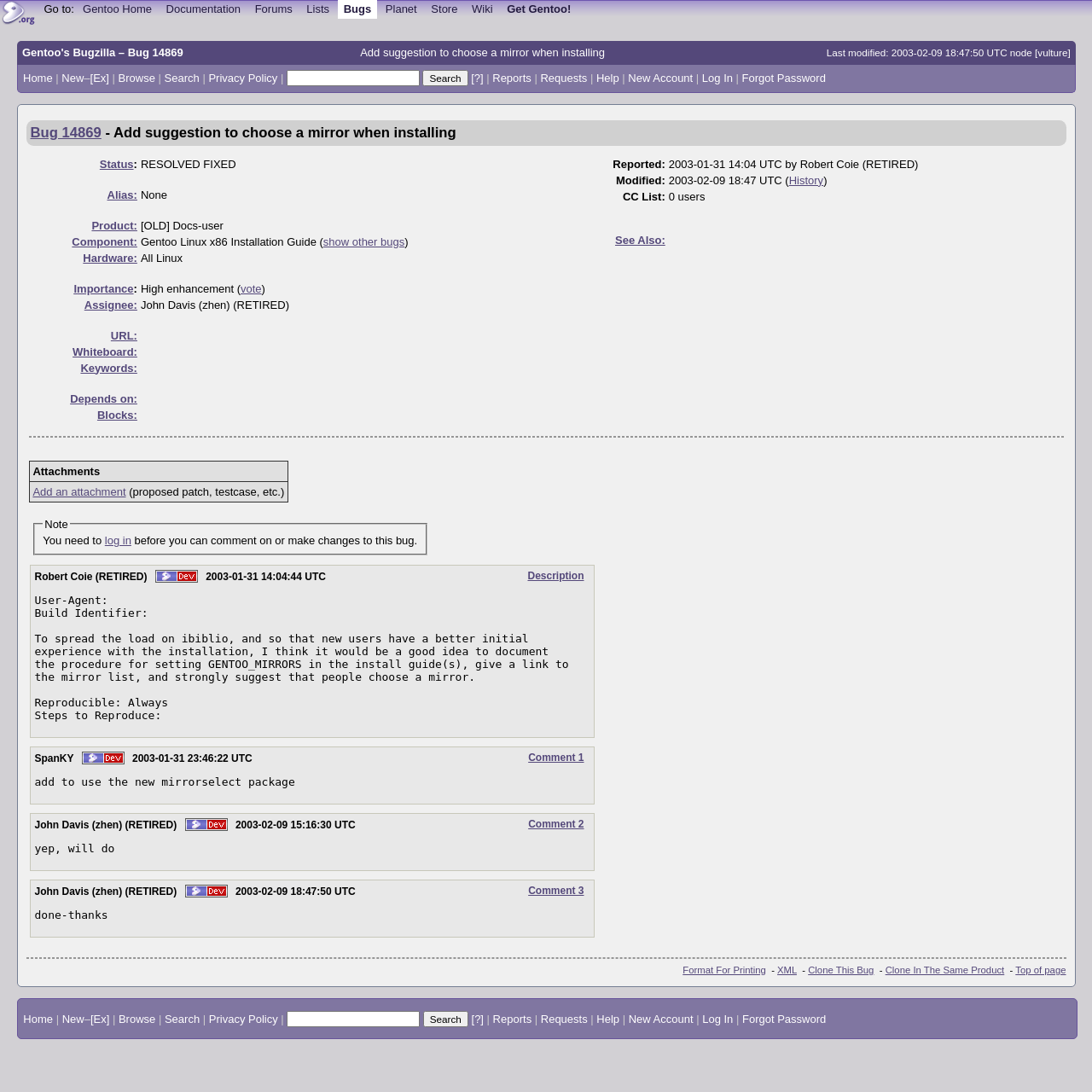Please mark the bounding box coordinates of the area that should be clicked to carry out the instruction: "Read the post about Building with Confidence: Reliable Concrete Contractors in Tallahassee".

None